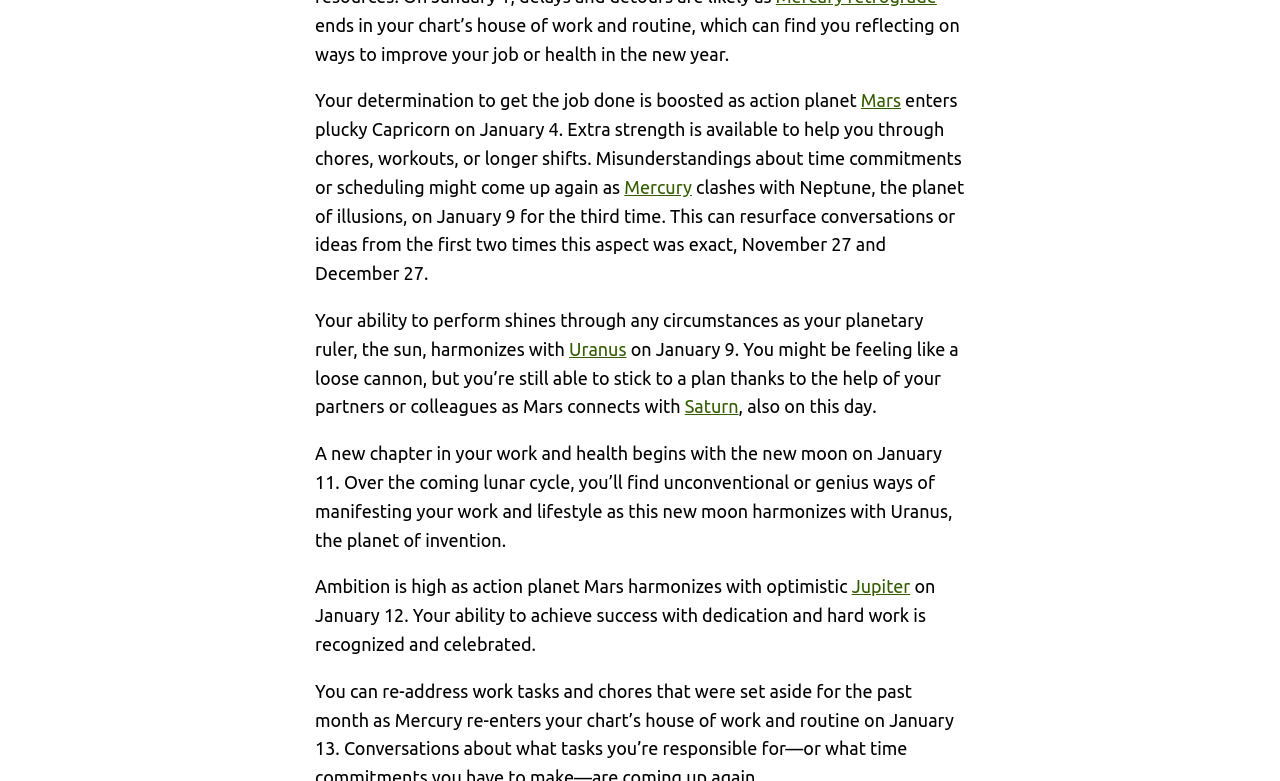Which planet is associated with illusions?
From the image, respond with a single word or phrase.

Neptune